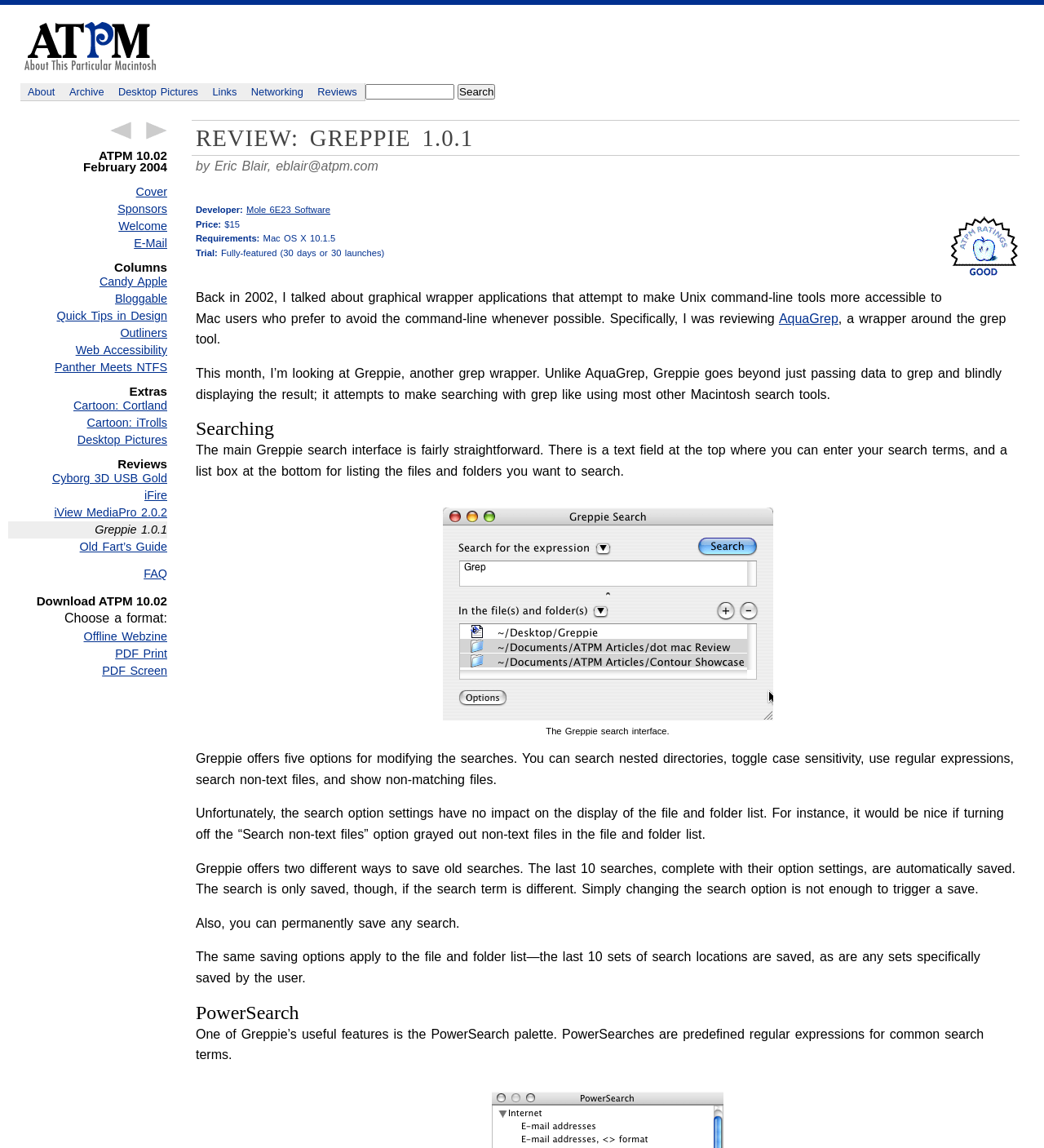What is the purpose of the PowerSearch palette in Greppie?
Answer the question with just one word or phrase using the image.

predefined regular expressions